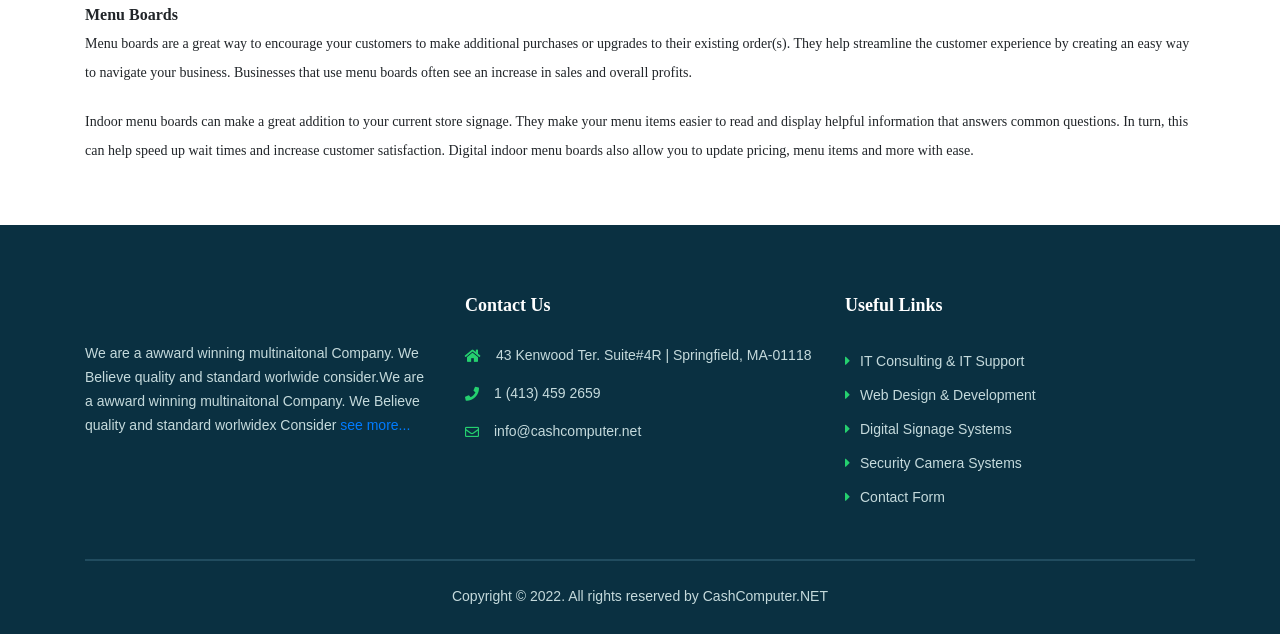Extract the bounding box coordinates of the UI element described by: "IT Consulting & IT Support". The coordinates should include four float numbers ranging from 0 to 1, e.g., [left, top, right, bottom].

[0.66, 0.553, 0.8, 0.586]